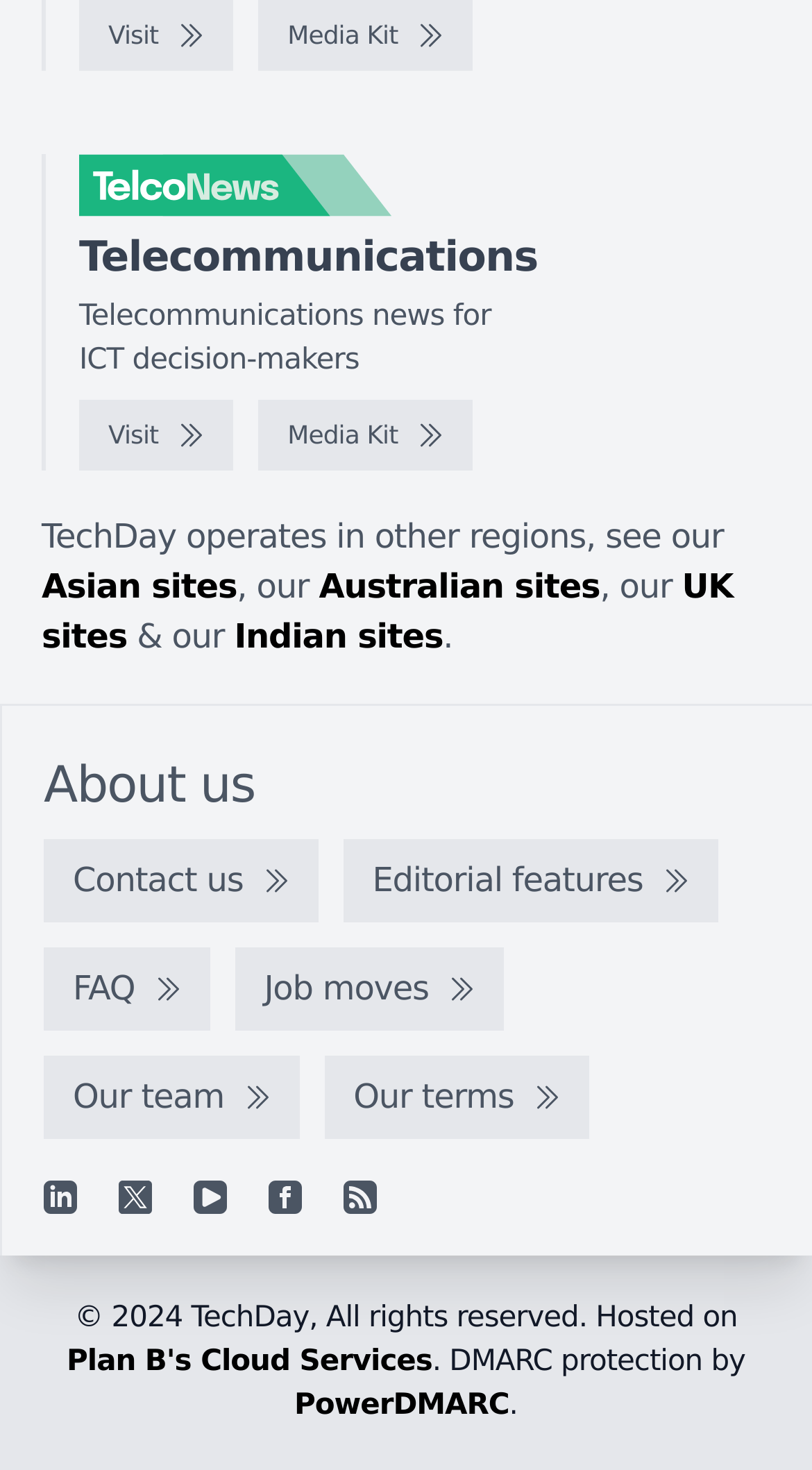Given the description: "Plan B's Cloud Services", determine the bounding box coordinates of the UI element. The coordinates should be formatted as four float numbers between 0 and 1, [left, top, right, bottom].

[0.082, 0.916, 0.532, 0.938]